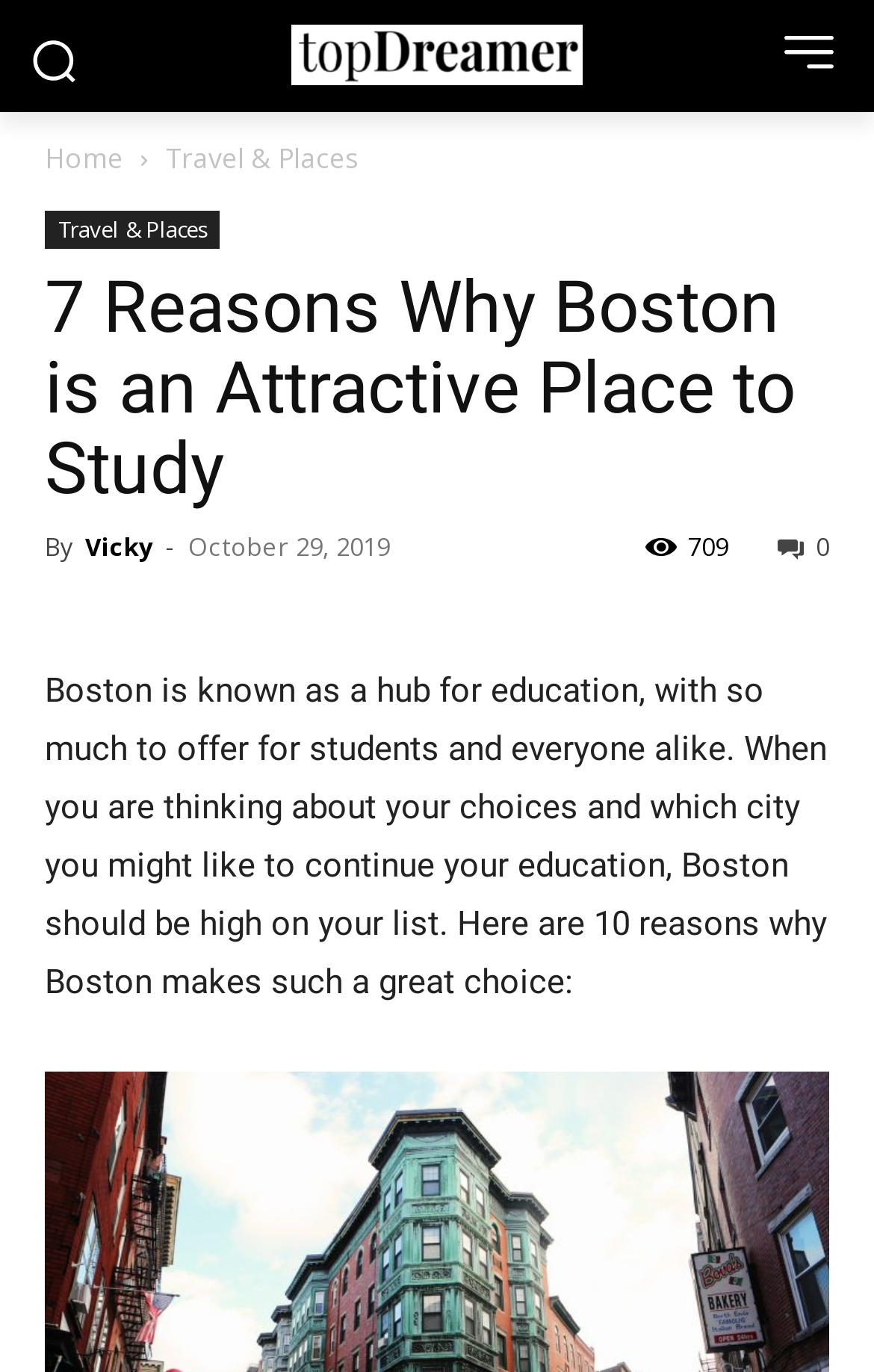What is the date of the article?
Answer the question with a single word or phrase derived from the image.

October 29, 2019